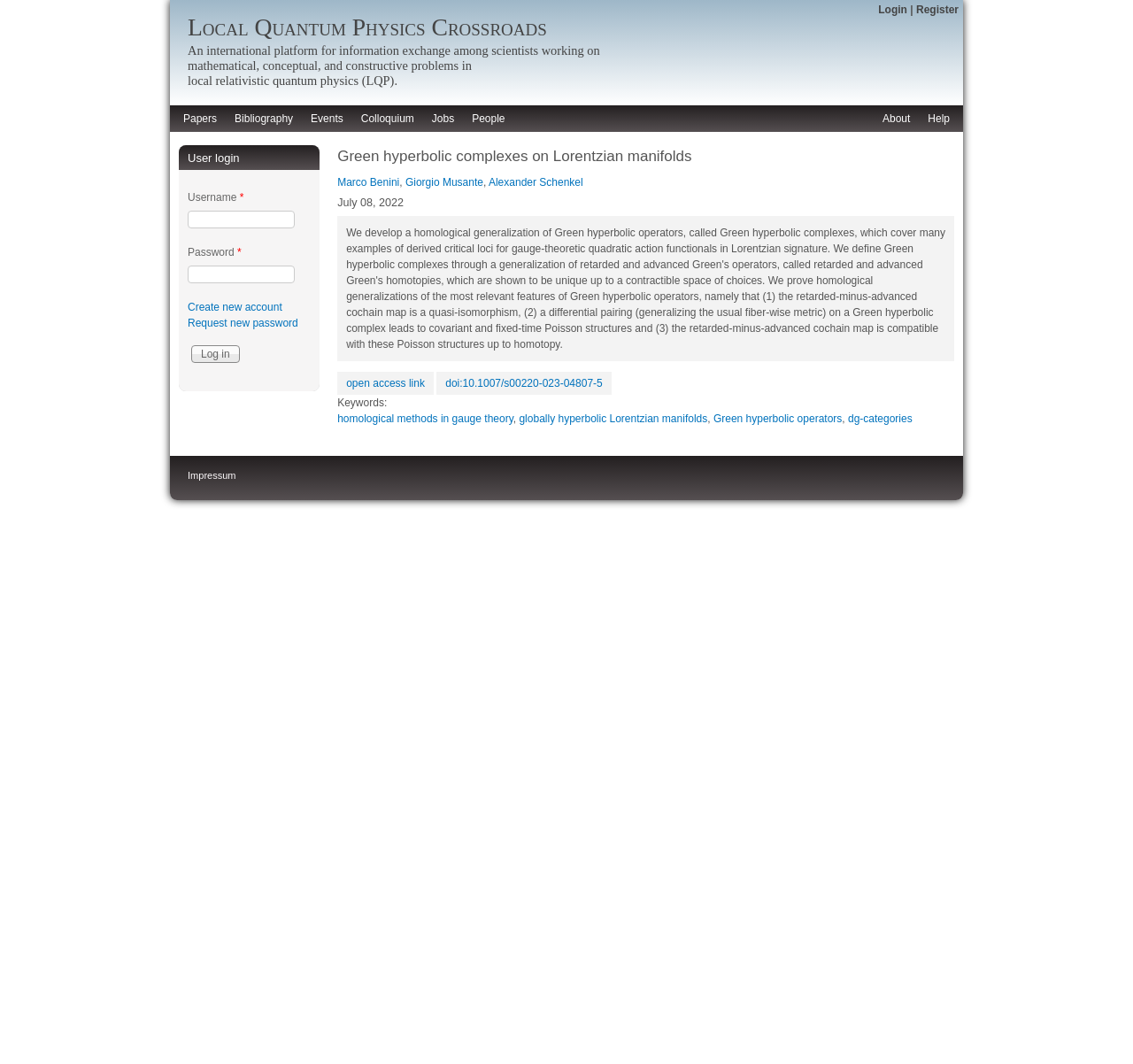Please specify the bounding box coordinates of the clickable region to carry out the following instruction: "Enter username and password to log in". The coordinates should be four float numbers between 0 and 1, in the format [left, top, right, bottom].

[0.166, 0.198, 0.26, 0.215]